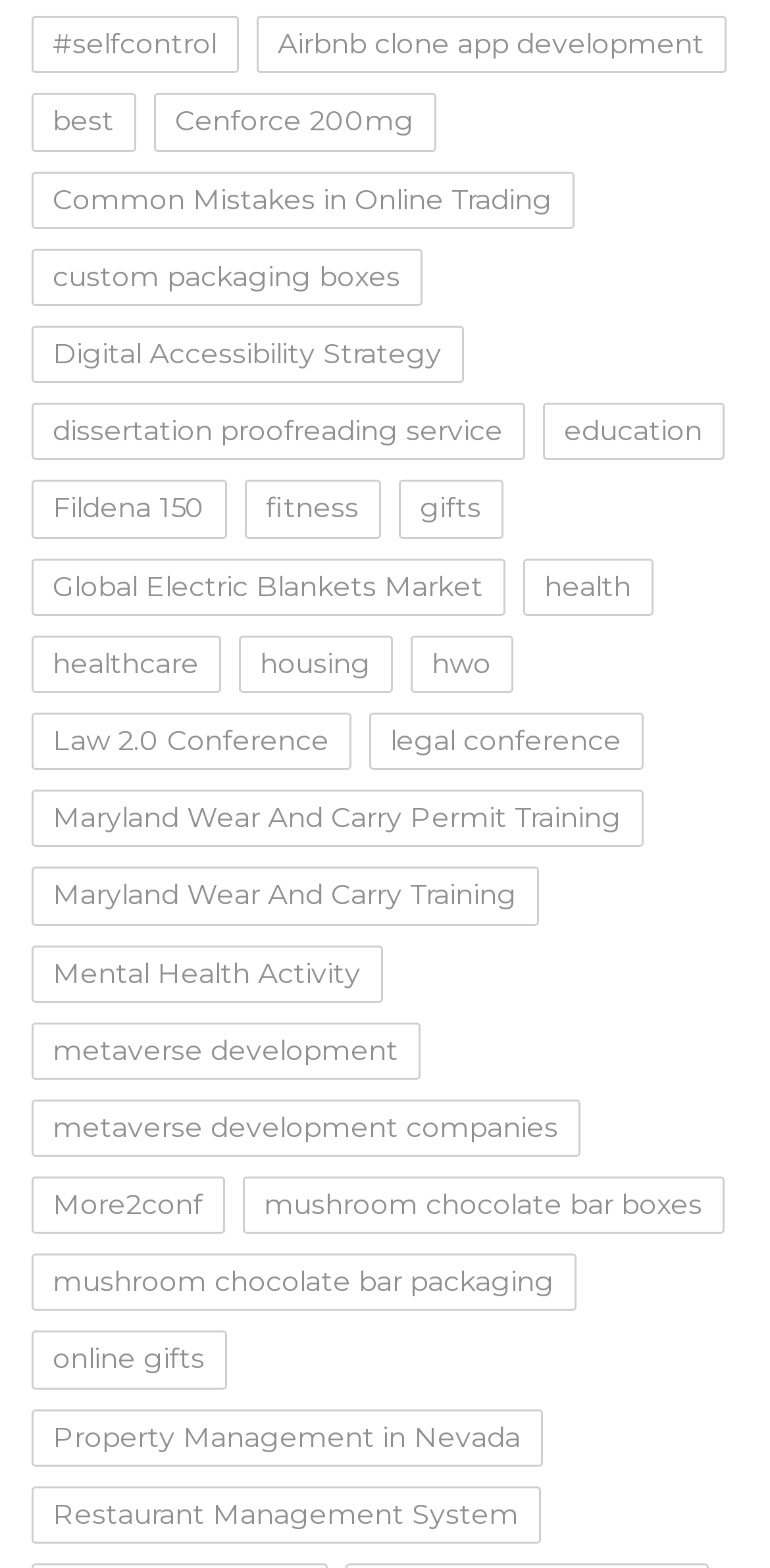Find the bounding box coordinates of the element to click in order to complete the given instruction: "learn about Property Management in Nevada."

[0.04, 0.898, 0.704, 0.935]